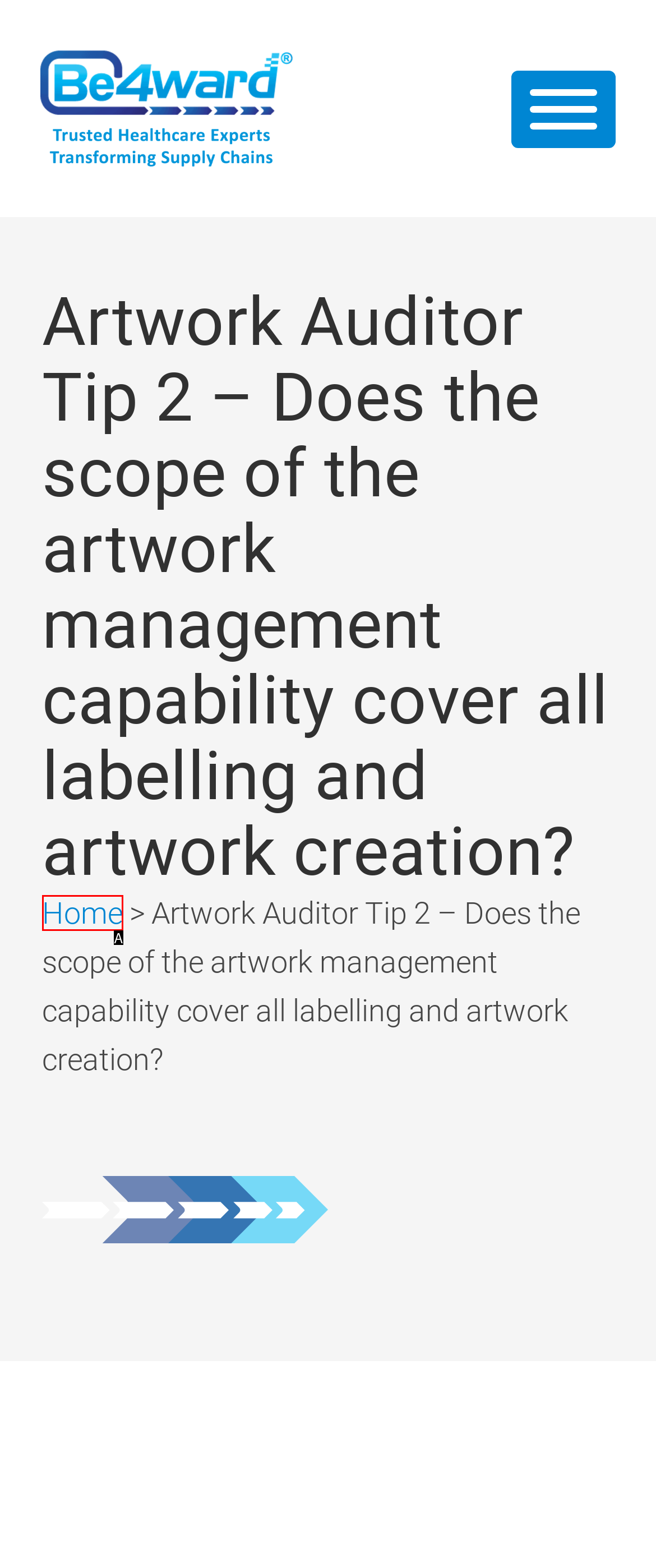From the given choices, determine which HTML element matches the description: Home. Reply with the appropriate letter.

A